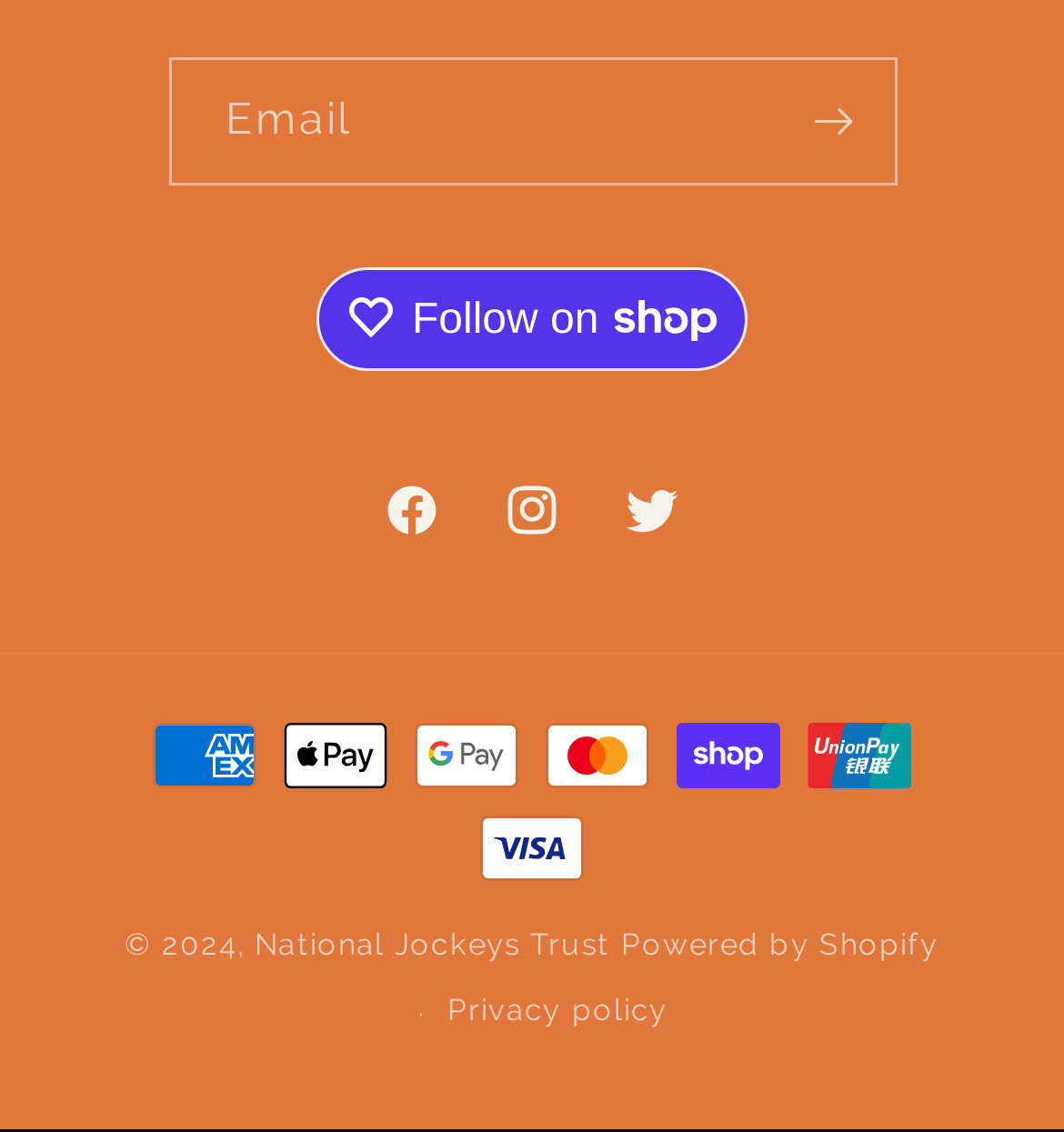Locate and provide the bounding box coordinates for the HTML element that matches this description: "Privacy policy".

[0.42, 0.859, 0.628, 0.933]